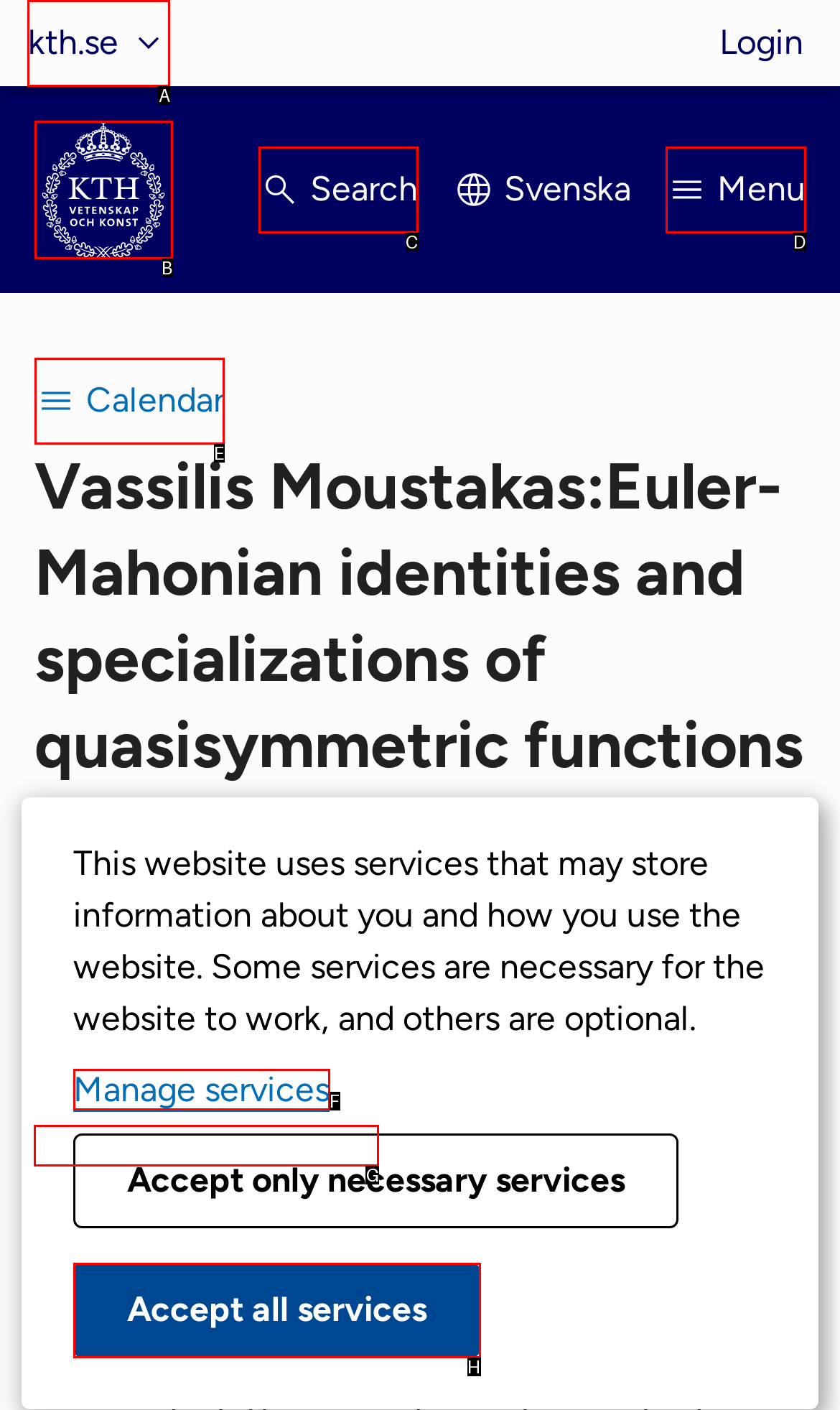Pick the option that should be clicked to perform the following task: Export to calendar
Answer with the letter of the selected option from the available choices.

G